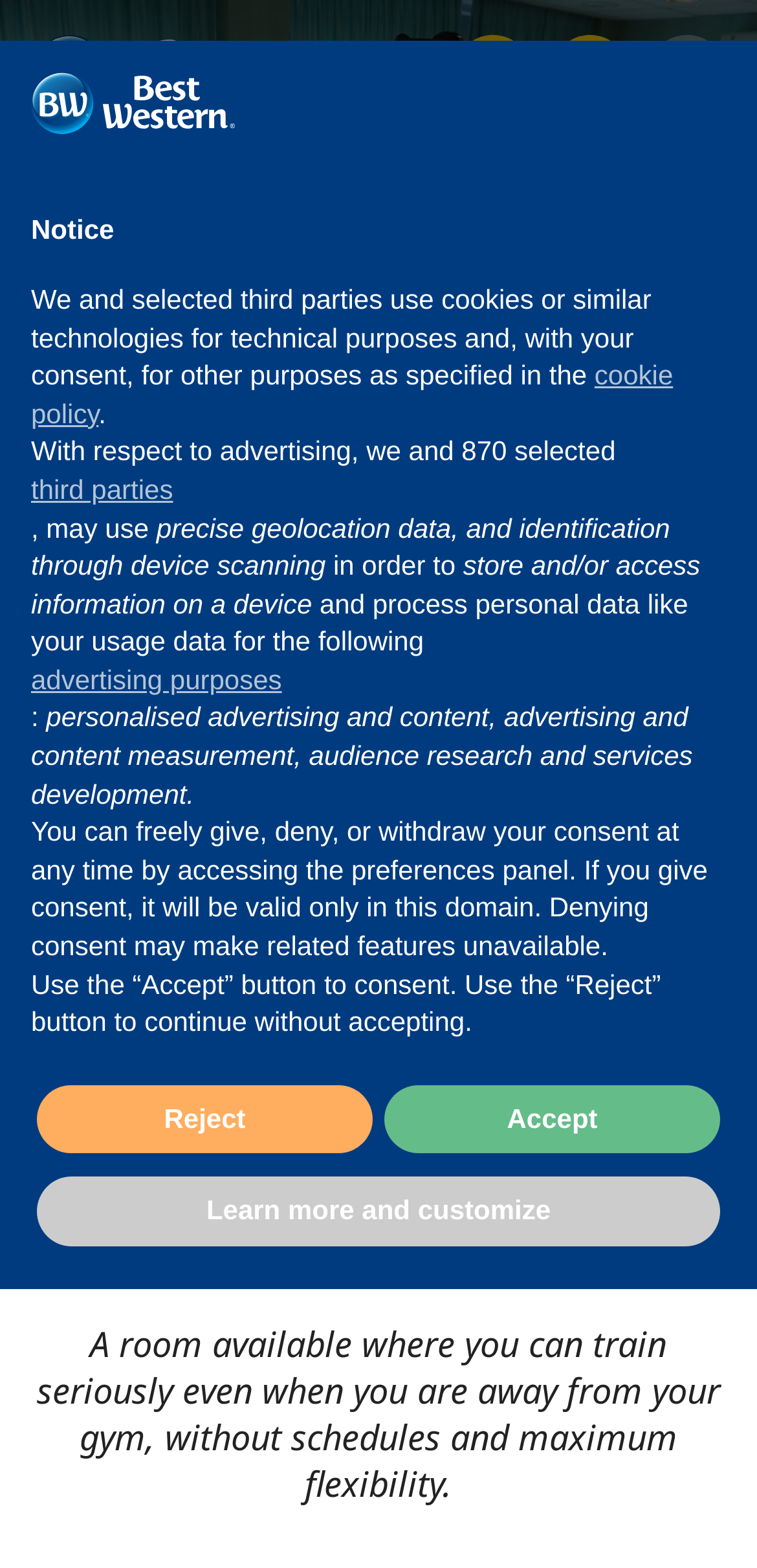Identify the bounding box coordinates of the section to be clicked to complete the task described by the following instruction: "Click the 'Fitness' link". The coordinates should be four float numbers between 0 and 1, formatted as [left, top, right, bottom].

[0.184, 0.105, 0.307, 0.13]